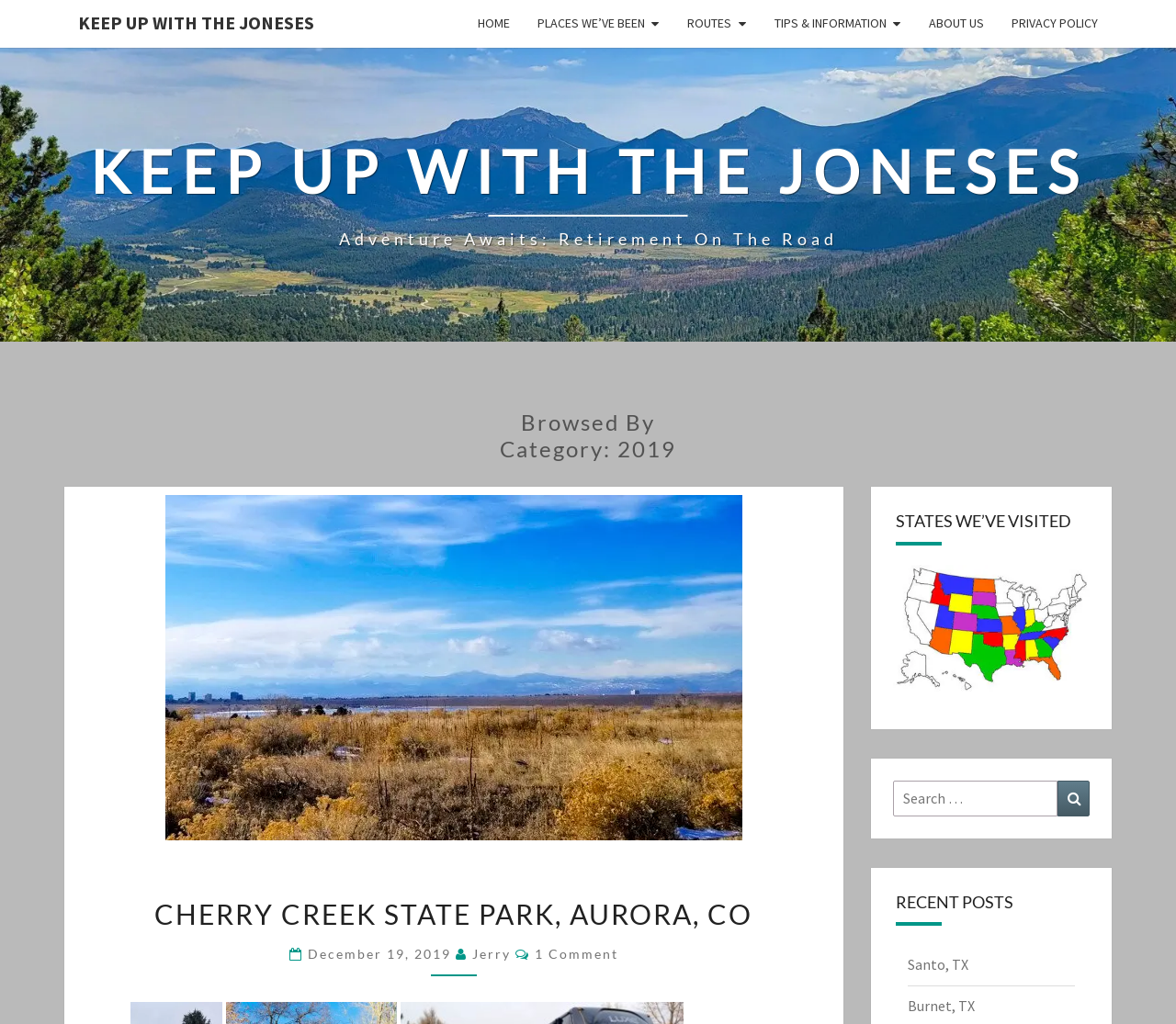Give a concise answer using one word or a phrase to the following question:
How many links are in the top navigation bar?

6